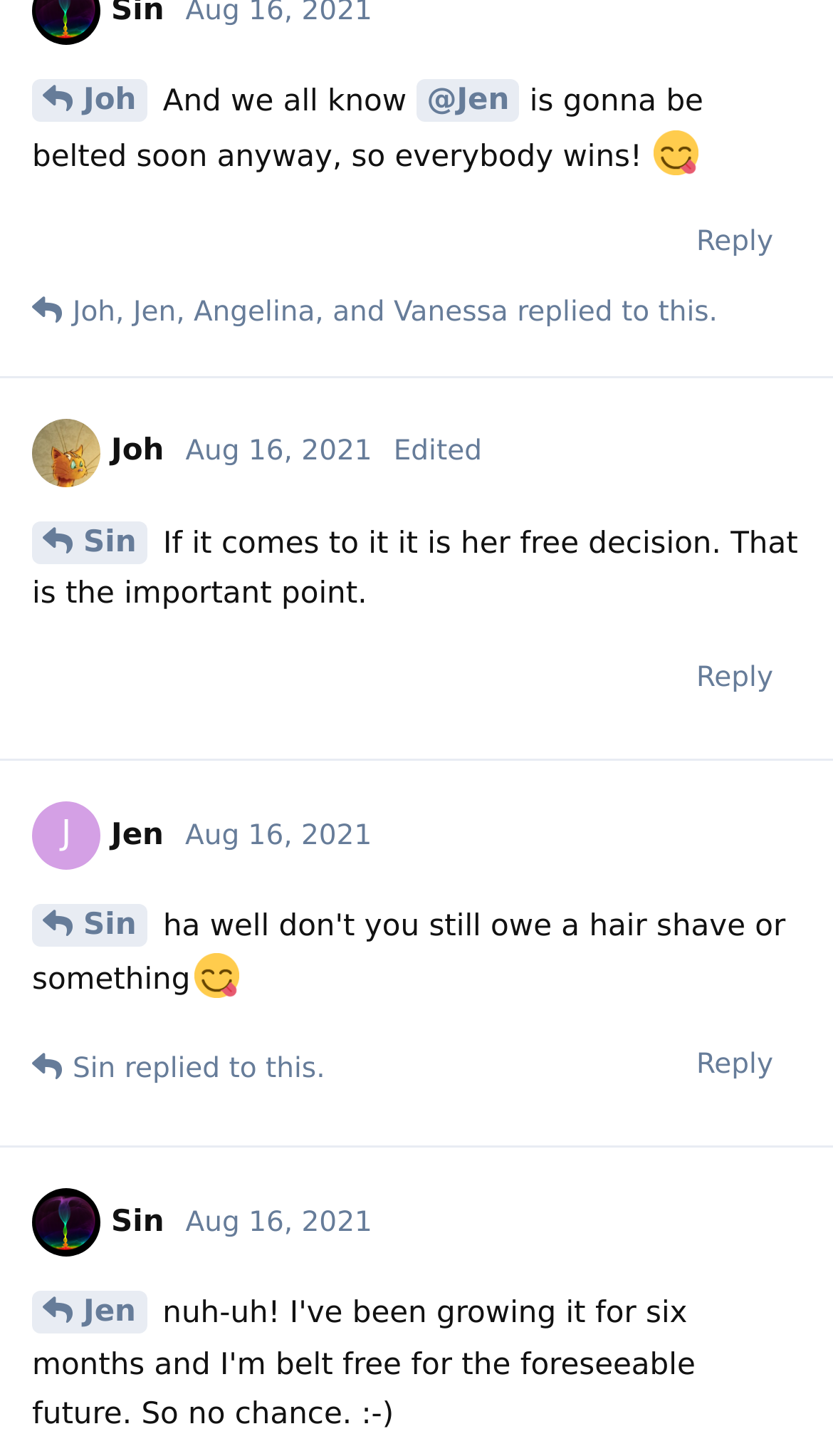Bounding box coordinates should be provided in the format (top-left x, top-left y, bottom-right x, bottom-right y) with all values between 0 and 1. Identify the bounding box for this UI element: Aug 16, 2021

[0.223, 0.829, 0.447, 0.851]